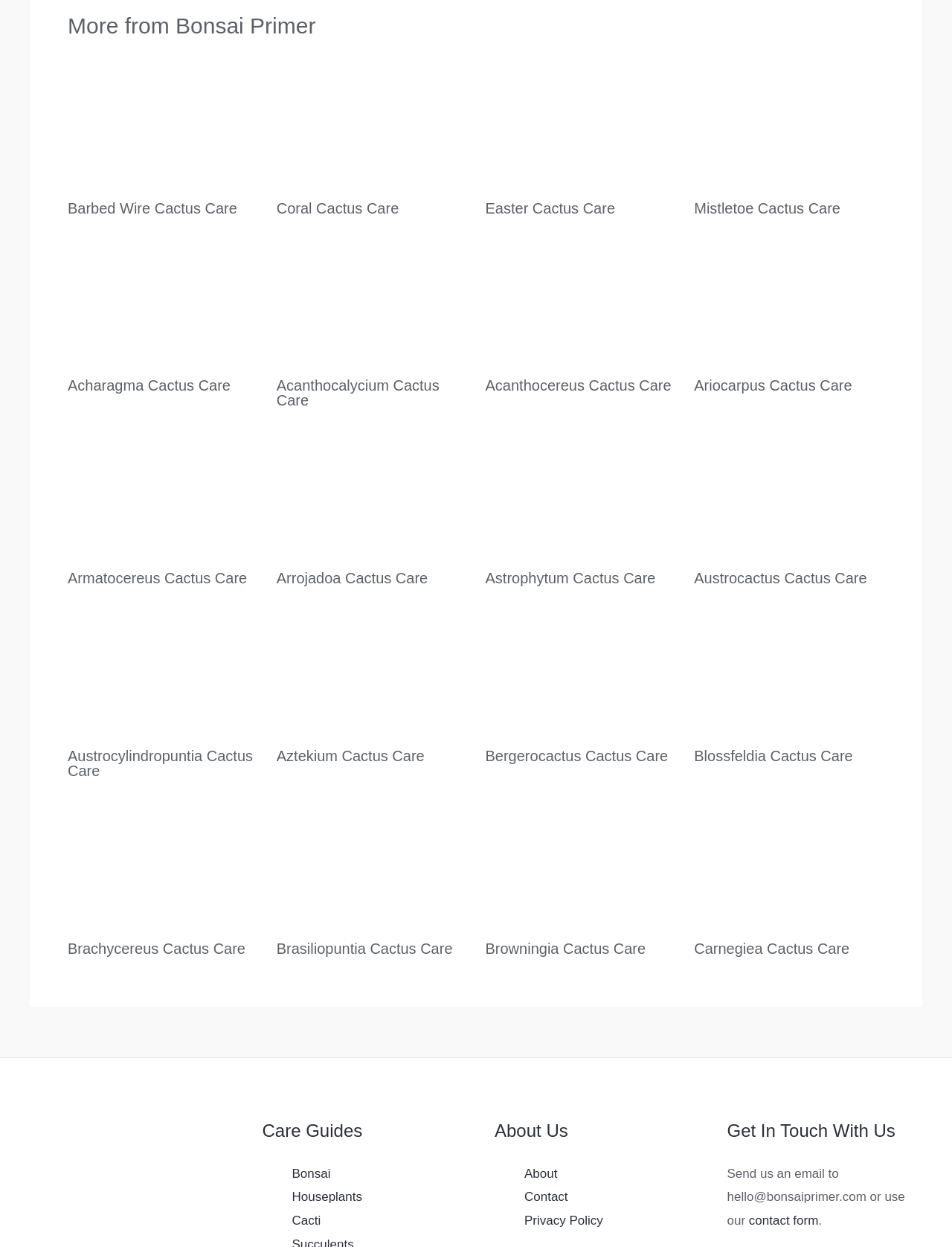Find the bounding box coordinates of the clickable area that will achieve the following instruction: "Read about Easter Cactus Care".

[0.51, 0.16, 0.646, 0.173]